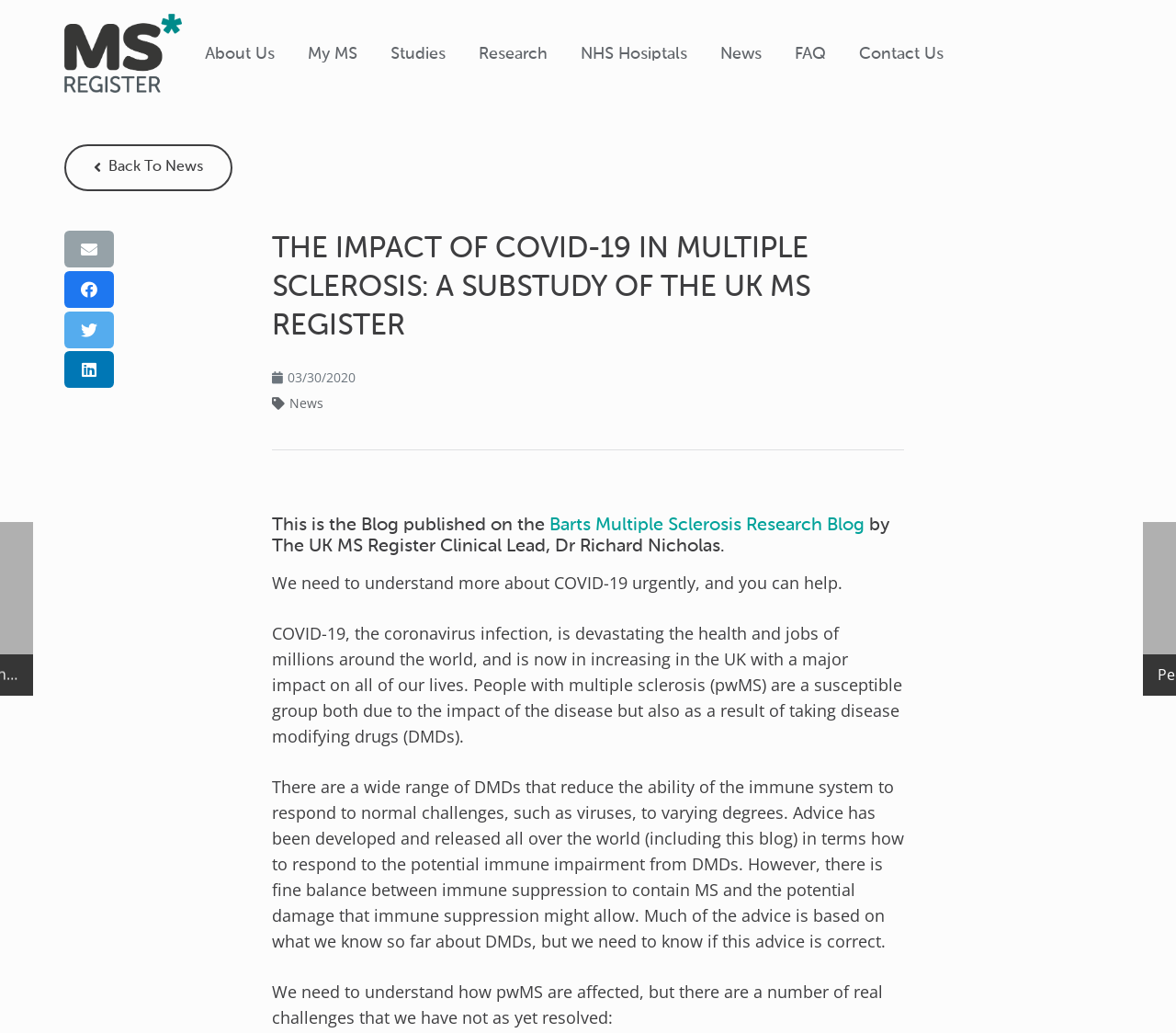Please mark the clickable region by giving the bounding box coordinates needed to complete this instruction: "Click on the 'Email this' link".

[0.055, 0.224, 0.097, 0.259]